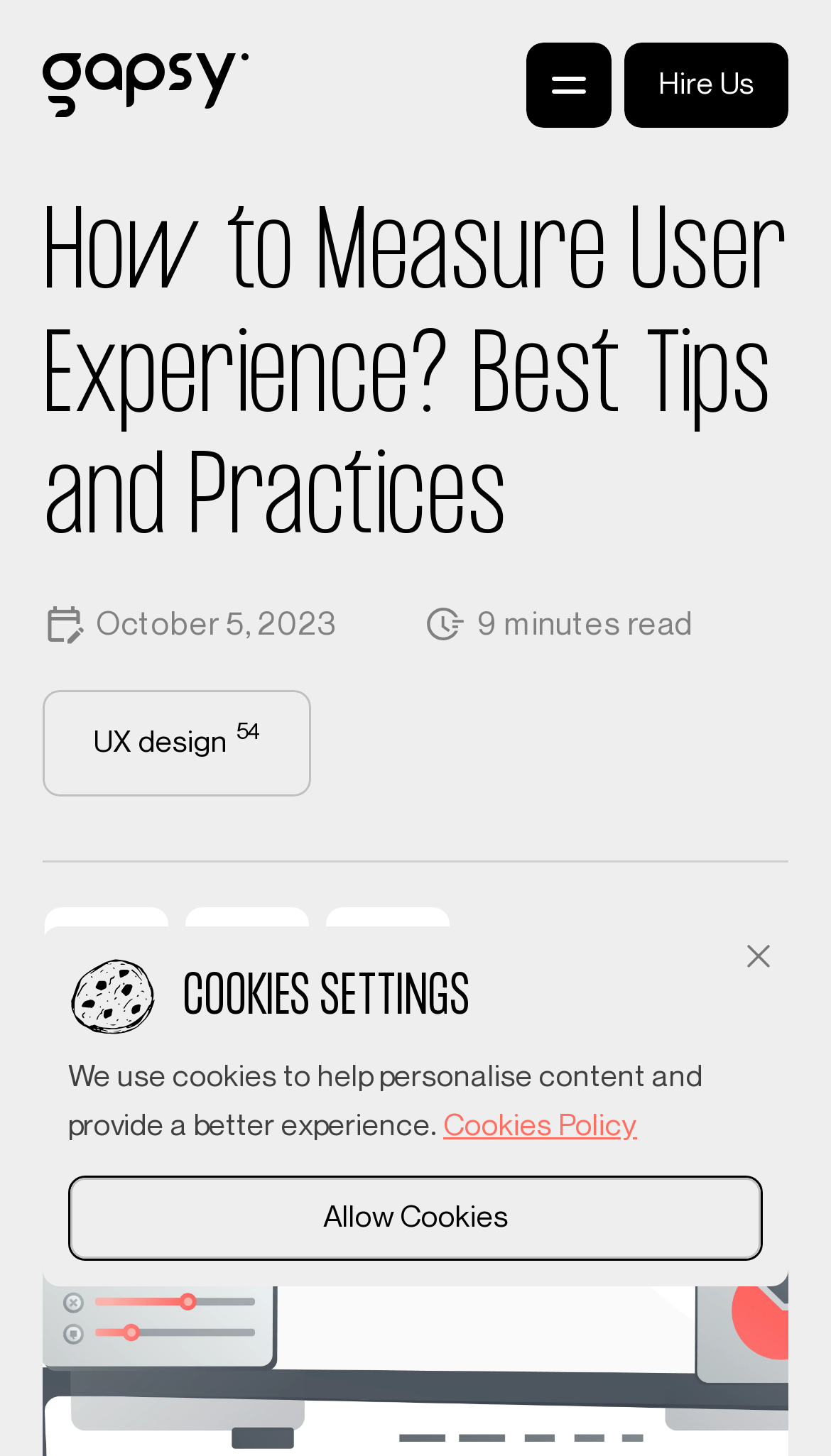Identify the coordinates of the bounding box for the element that must be clicked to accomplish the instruction: "Click the GapsyStudio link".

[0.051, 0.037, 0.3, 0.08]